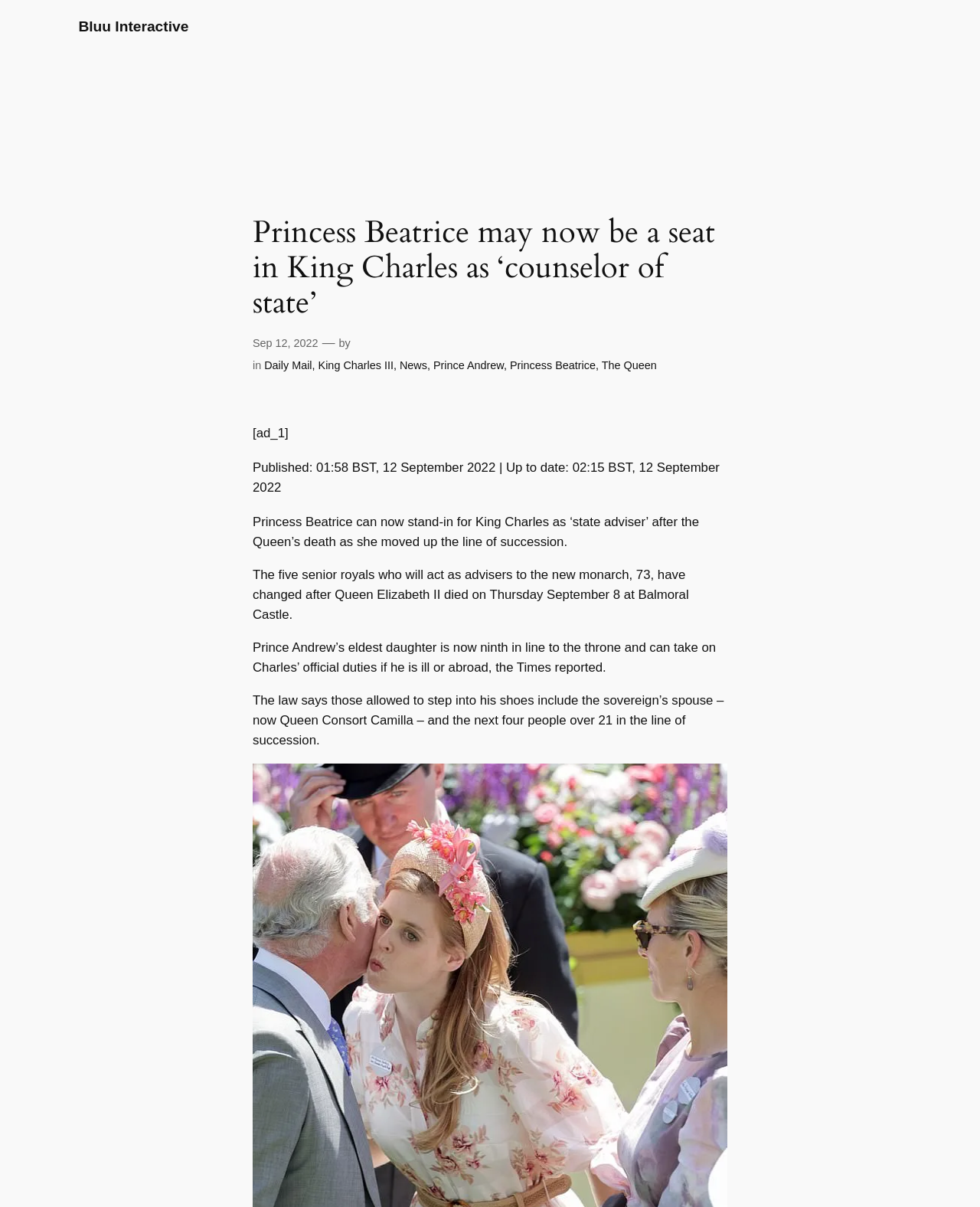Answer briefly with one word or phrase:
Who is the Queen Consort mentioned in the article?

Camilla